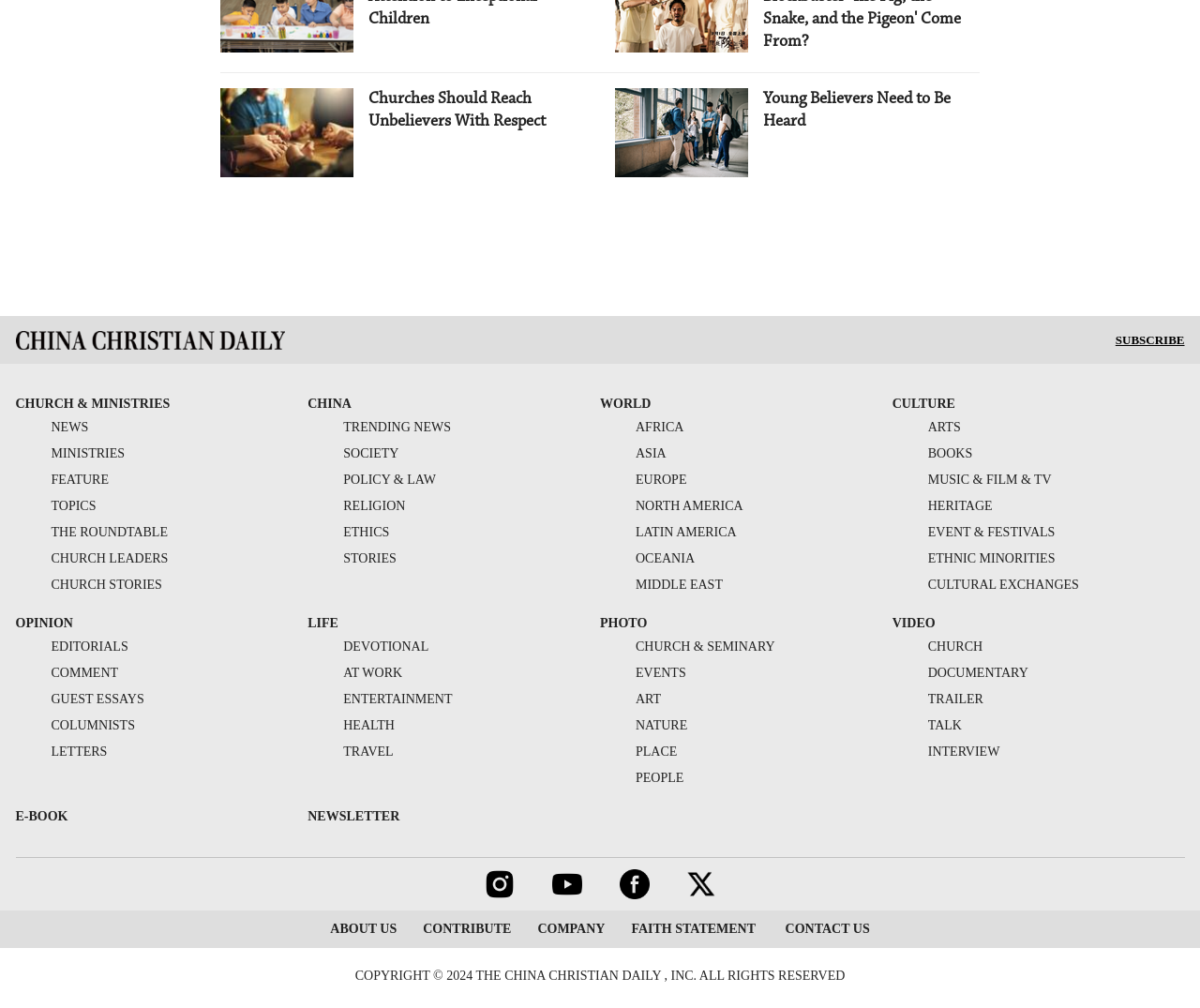Can you specify the bounding box coordinates for the region that should be clicked to fulfill this instruction: "Read the article 'Churches Should Reach Unbelievers With Respect'".

[0.307, 0.088, 0.5, 0.176]